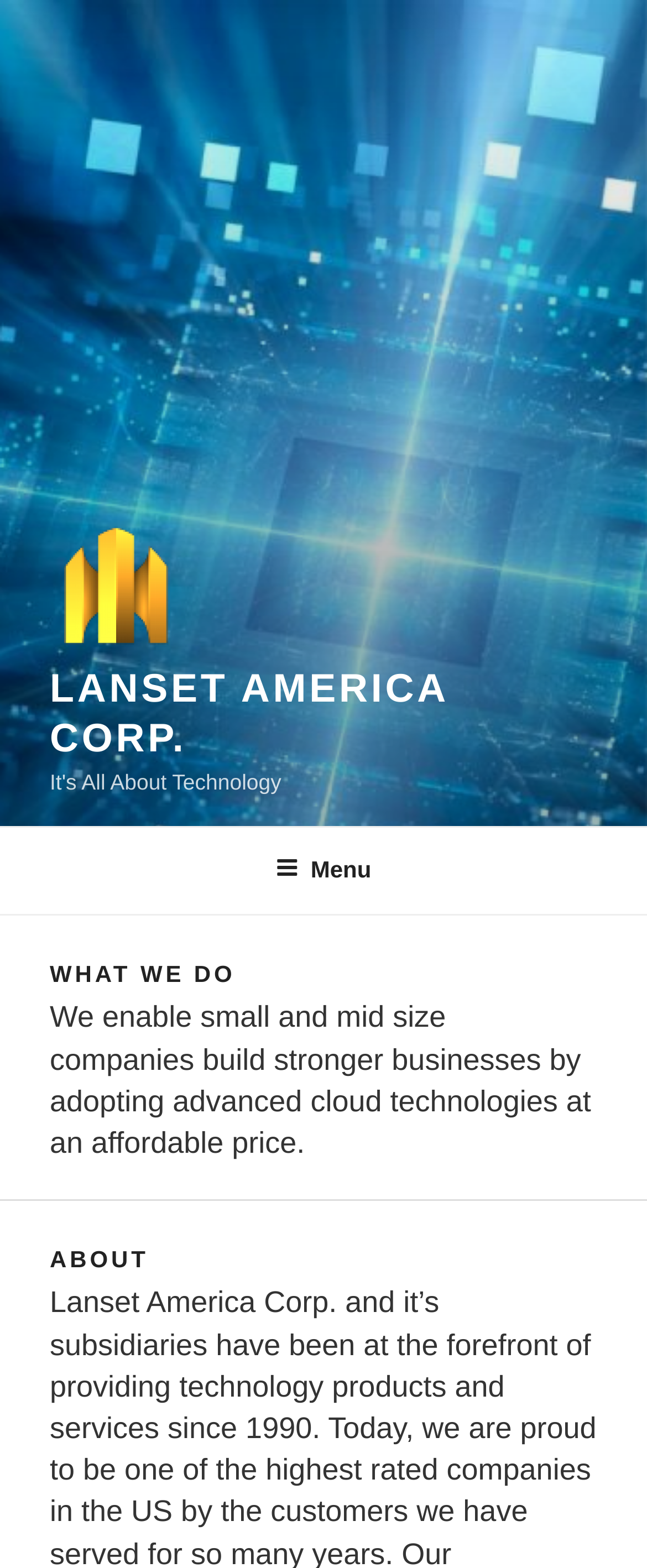What is the main purpose of the company?
Provide a fully detailed and comprehensive answer to the question.

The main purpose of the company can be inferred from the subheading 'We enable small and mid size companies build stronger businesses by adopting advanced cloud technologies at an affordable price.' which is located below the 'WHAT WE DO' heading.